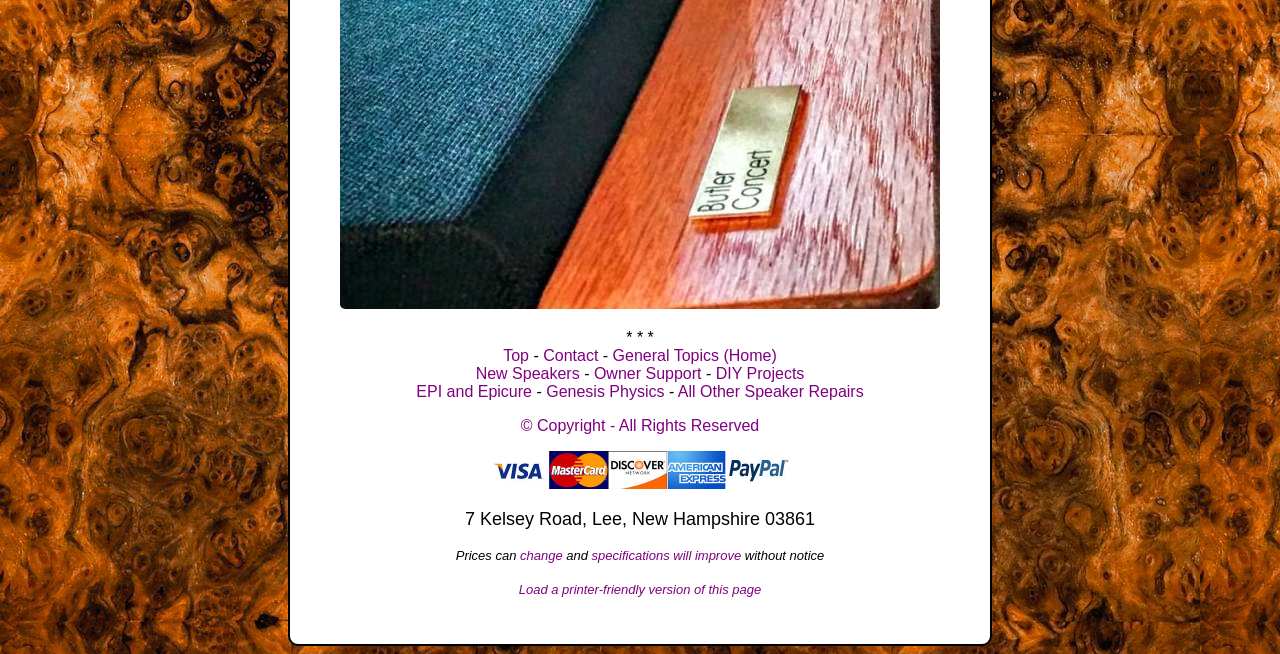Answer the question in one word or a short phrase:
What is the address of the company?

7 Kelsey Road, Lee, New Hampshire 03861